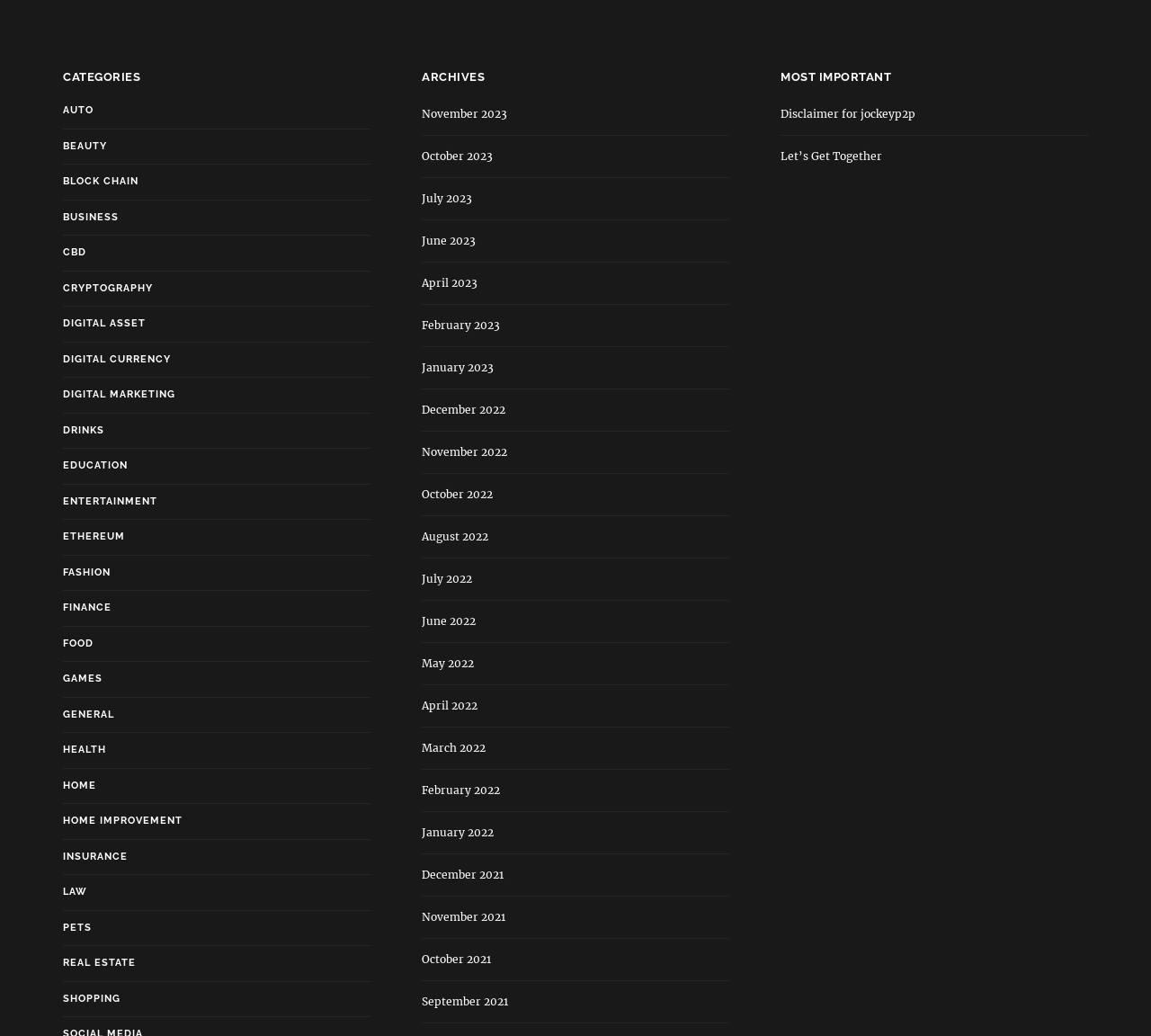Identify the bounding box coordinates of the clickable region necessary to fulfill the following instruction: "Open the menu". The bounding box coordinates should be four float numbers between 0 and 1, i.e., [left, top, right, bottom].

None